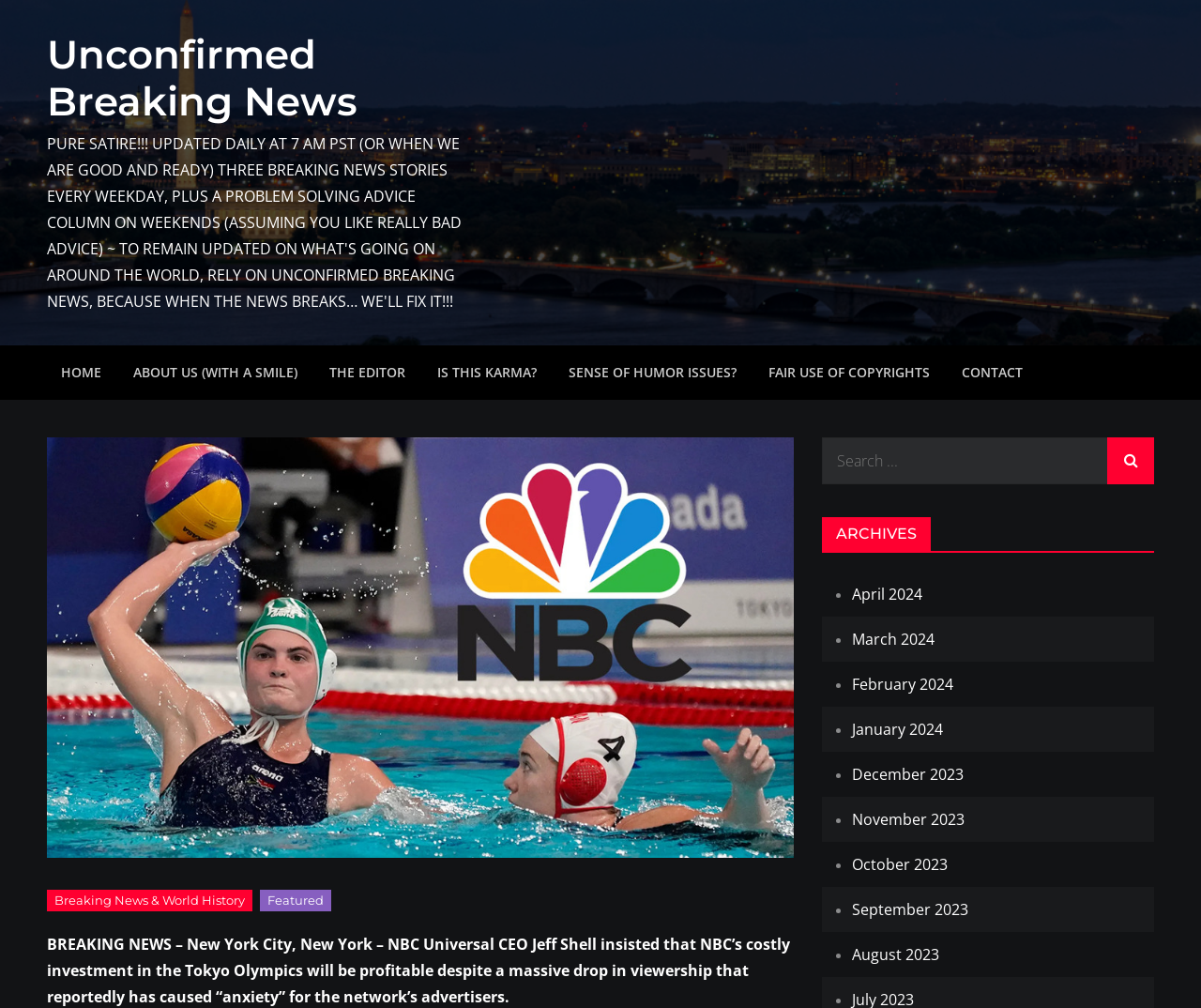What type of content is categorized under 'Breaking News & World History'?
Please respond to the question with a detailed and informative answer.

The link 'Breaking News & World History' is categorized under the primary menu item 'CONTACT', which suggests that it is a category or section of the website. The name of the link implies that it contains news articles related to breaking news and world history.